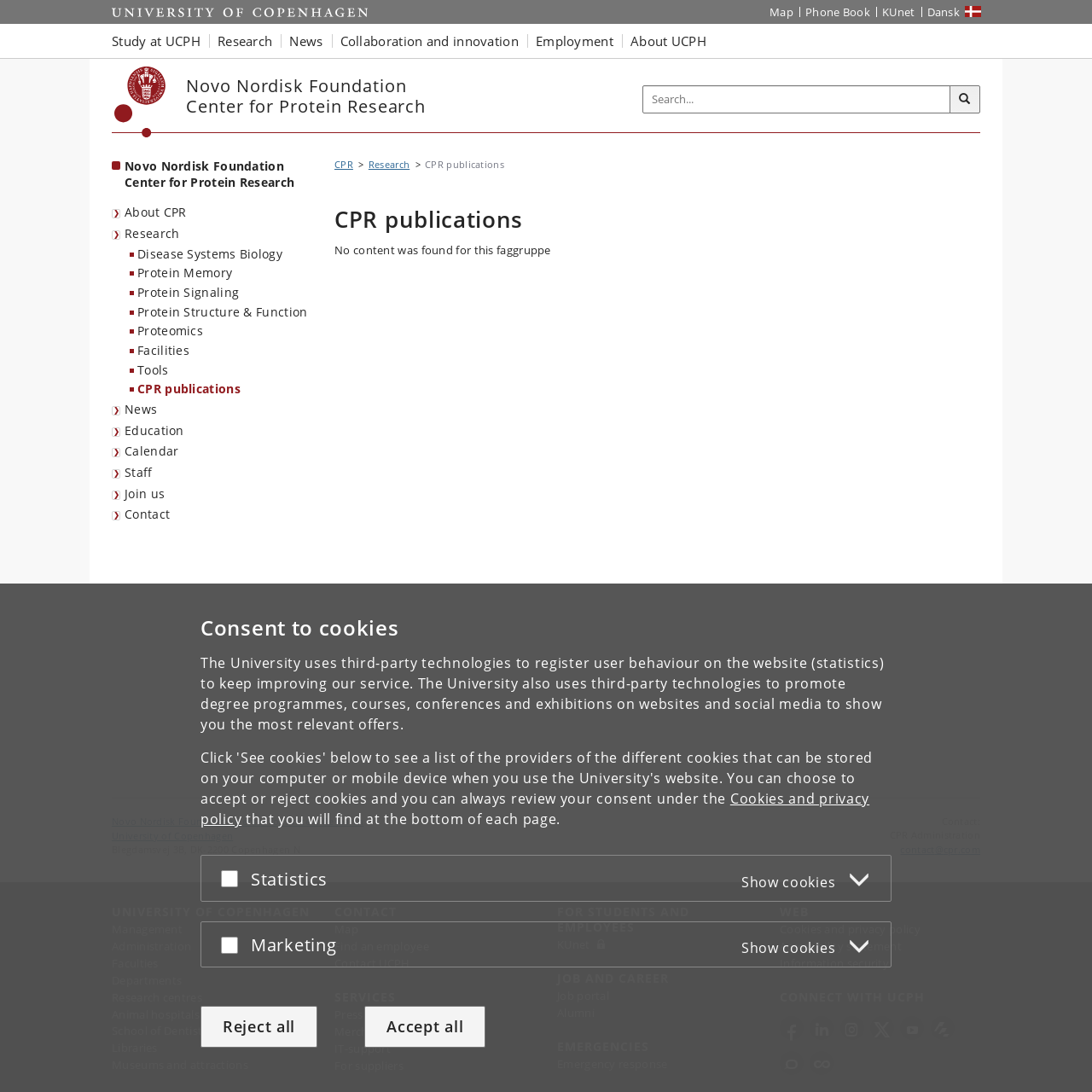Could you specify the bounding box coordinates for the clickable section to complete the following instruction: "Go to the University of Copenhagen frontpage"?

[0.102, 0.759, 0.213, 0.771]